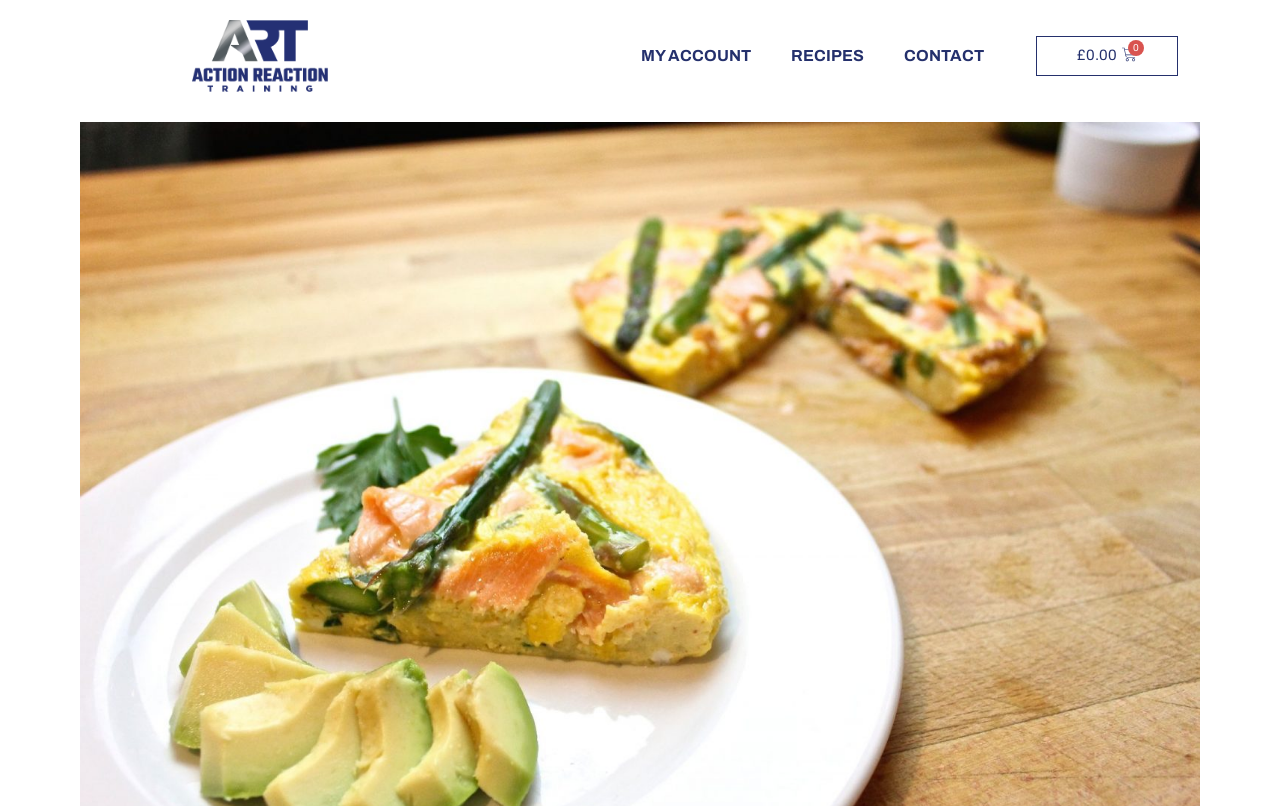Please find the top heading of the webpage and generate its text.

Smoked Salmon & Asparagus Frittata